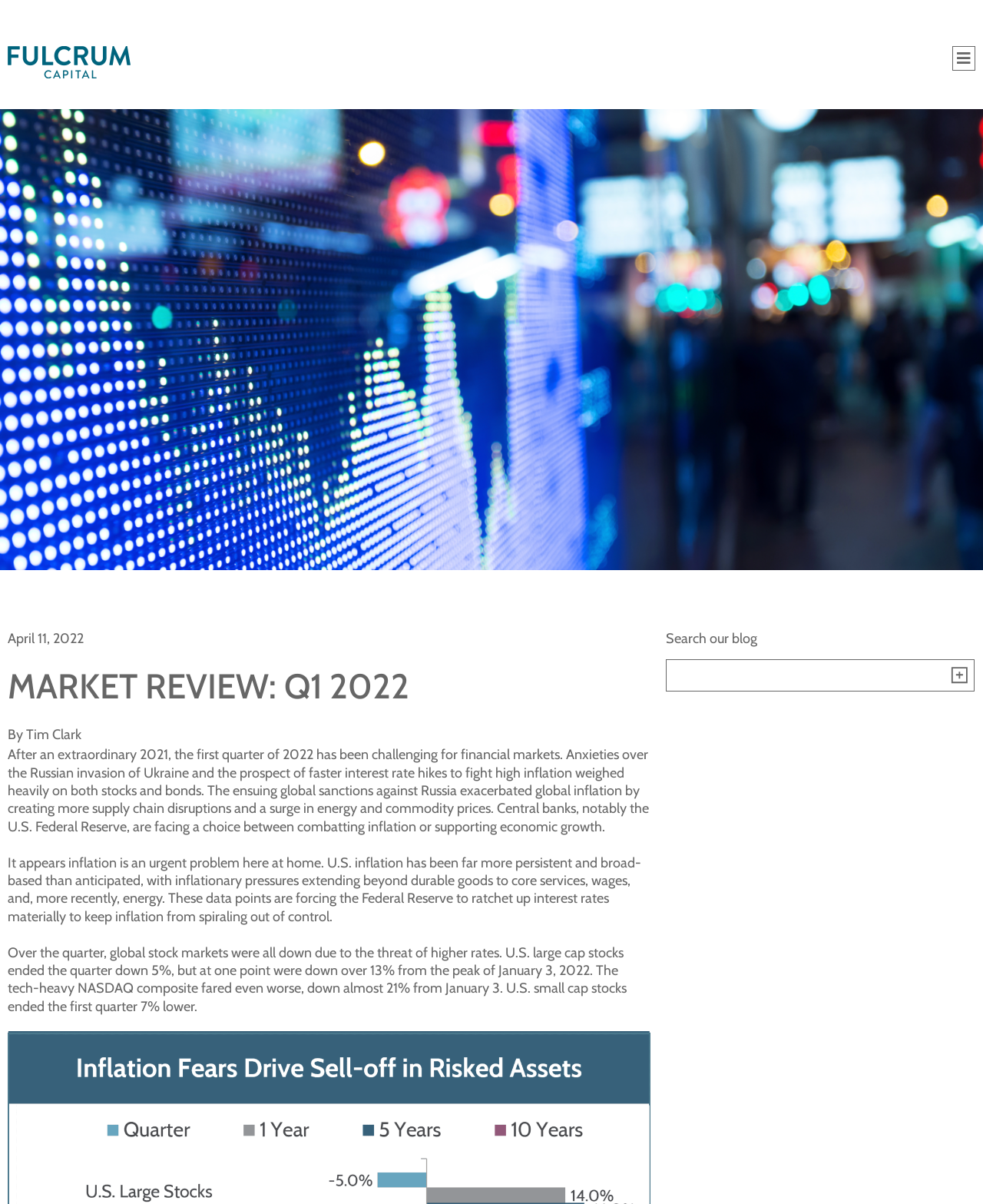What is the topic of this blog post? Examine the screenshot and reply using just one word or a brief phrase.

Market Review Q1 2022